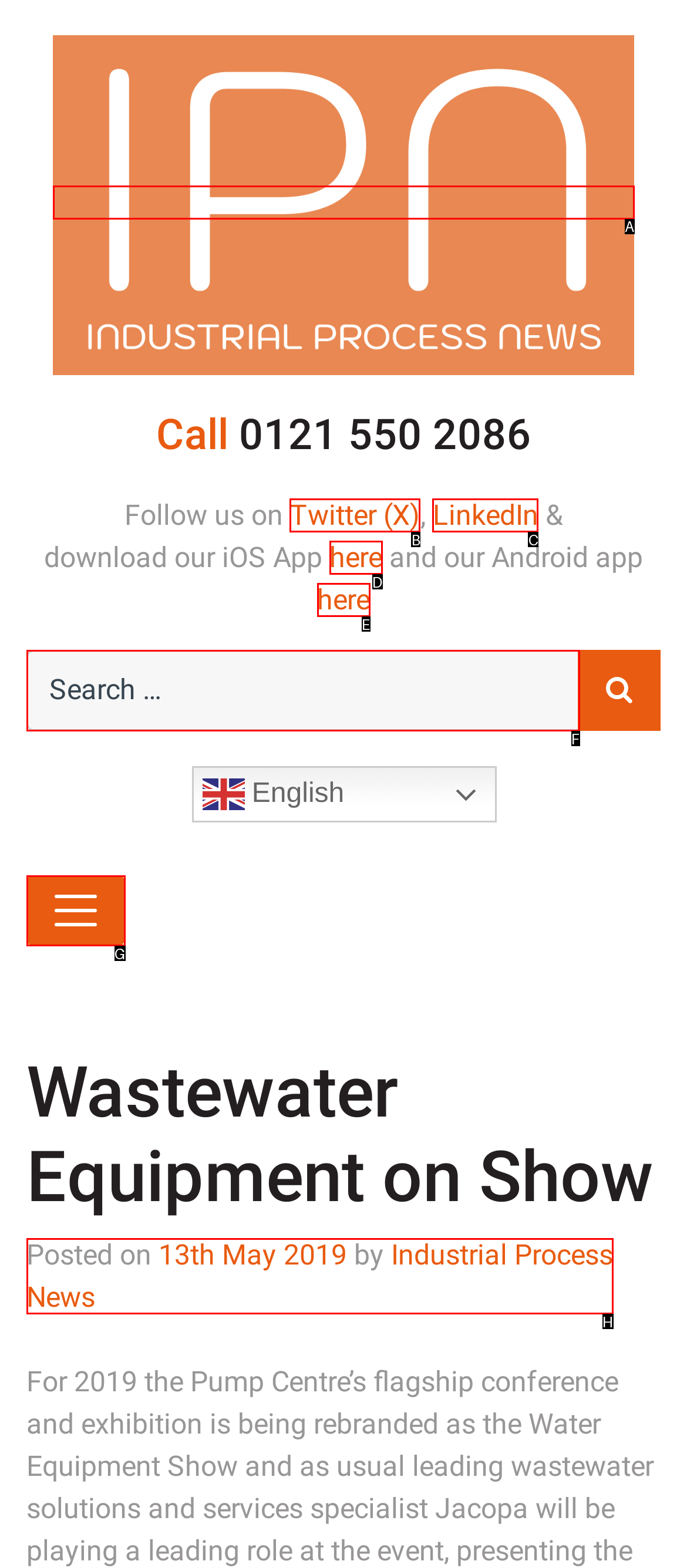Identify which HTML element matches the description: Industrial Process News
Provide your answer in the form of the letter of the correct option from the listed choices.

H